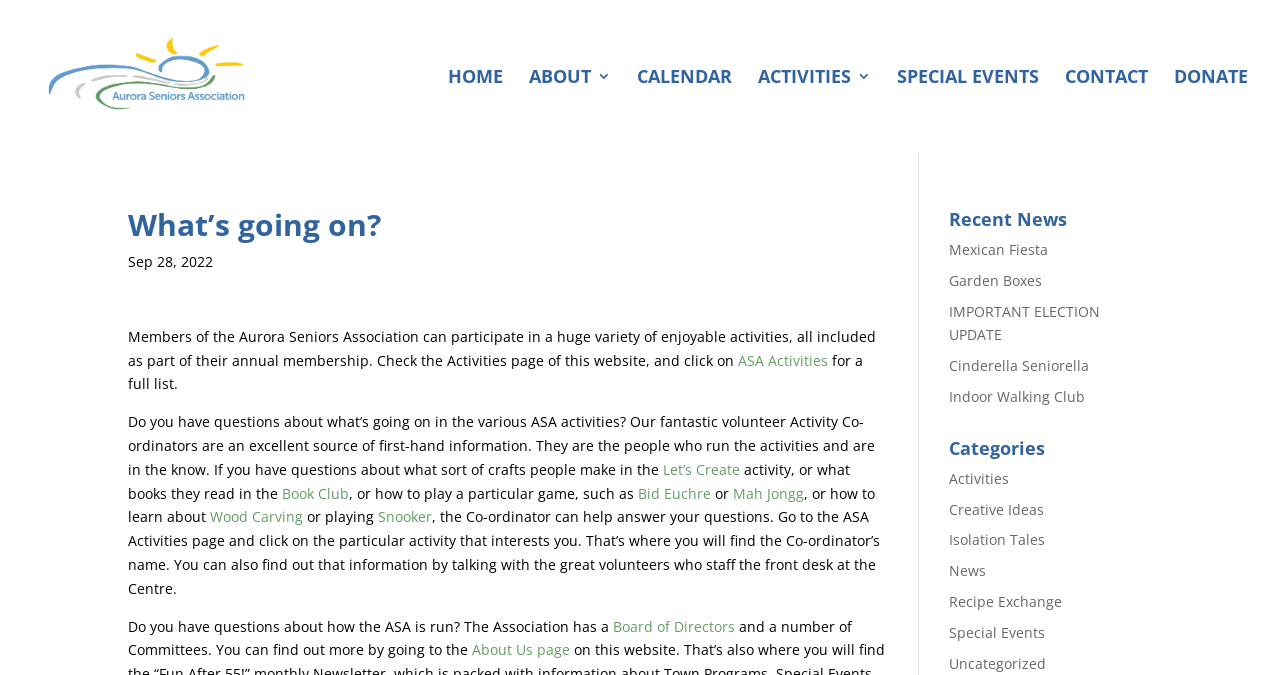Produce an extensive caption that describes everything on the webpage.

The webpage appears to be the homepage of the Aurora Seniors Association. At the top, there is a logo of the association, which is an image with the text "Aurora Seniors Association". Below the logo, there is a navigation menu with links to various pages, including "HOME", "ABOUT 3", "CALENDAR", "ACTIVITIES 3", "SPECIAL EVENTS", "CONTACT", and "DONATE".

The main content of the page is divided into two sections. On the left side, there is a heading "What's going on?" followed by a series of paragraphs and links. The text describes the various activities and events offered by the association, and how members can participate and get involved. There are links to specific activities, such as "ASA Activities", "Let's Create", "Book Club", and "Wood Carving", among others.

On the right side, there is a section with a heading "Recent News" followed by a list of links to news articles, including "Mexican Fiesta", "Garden Boxes", and "Cinderella Seniorella". Below this section, there is another heading "Categories" with links to various categories, such as "Activities", "Creative Ideas", "Isolation Tales", and "Special Events".

Overall, the webpage provides an overview of the Aurora Seniors Association and its activities, with links to more information and specific events.